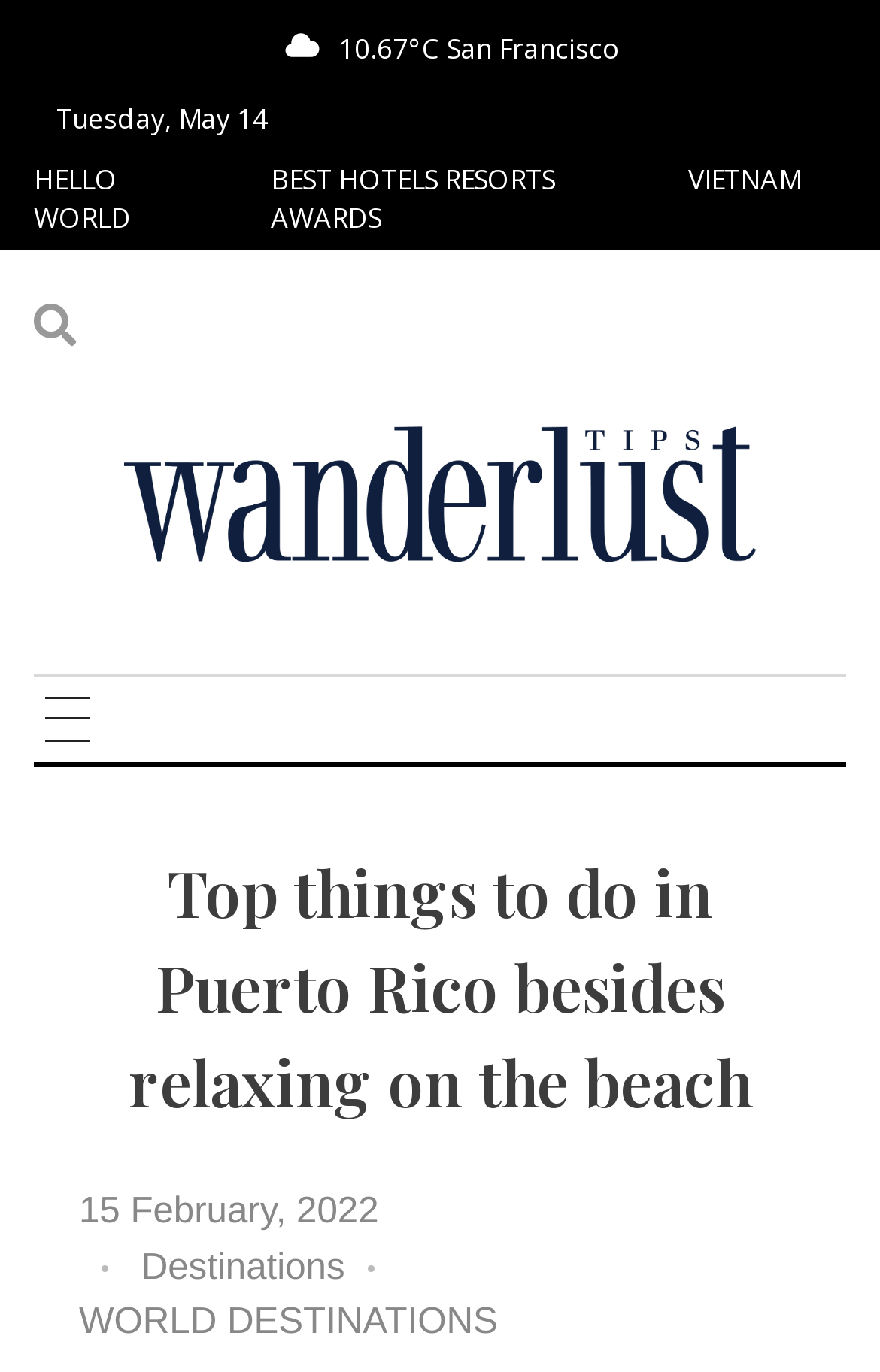Determine the main text heading of the webpage and provide its content.

Top things to do in Puerto Rico besides relaxing on the beach